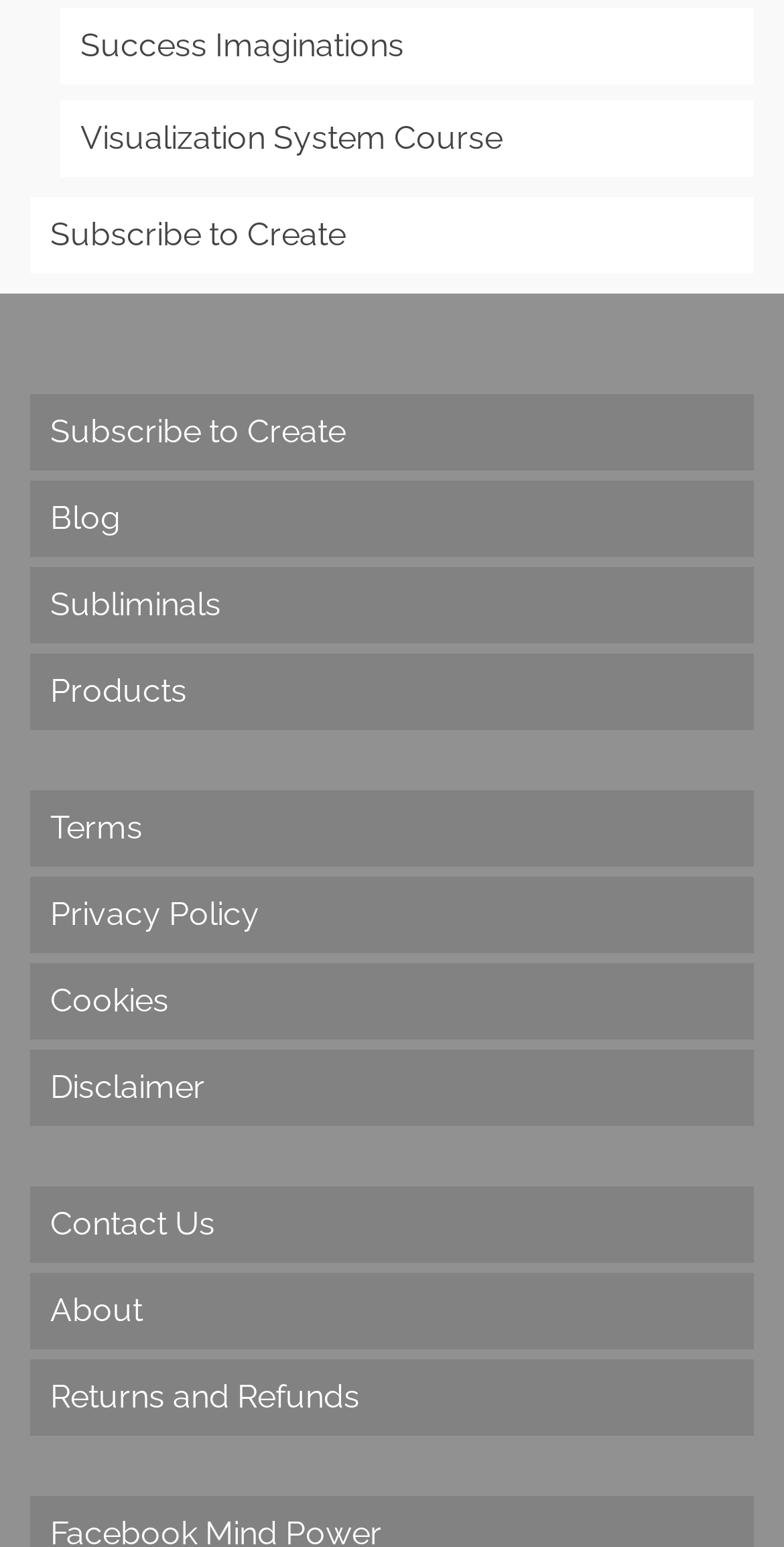What is the second link in the middle section?
Provide a detailed answer to the question, using the image to inform your response.

The middle section of the webpage contains several links. The second link is 'Blog', which is located below the 'Subscribe to Create' link and above the 'Products' link.